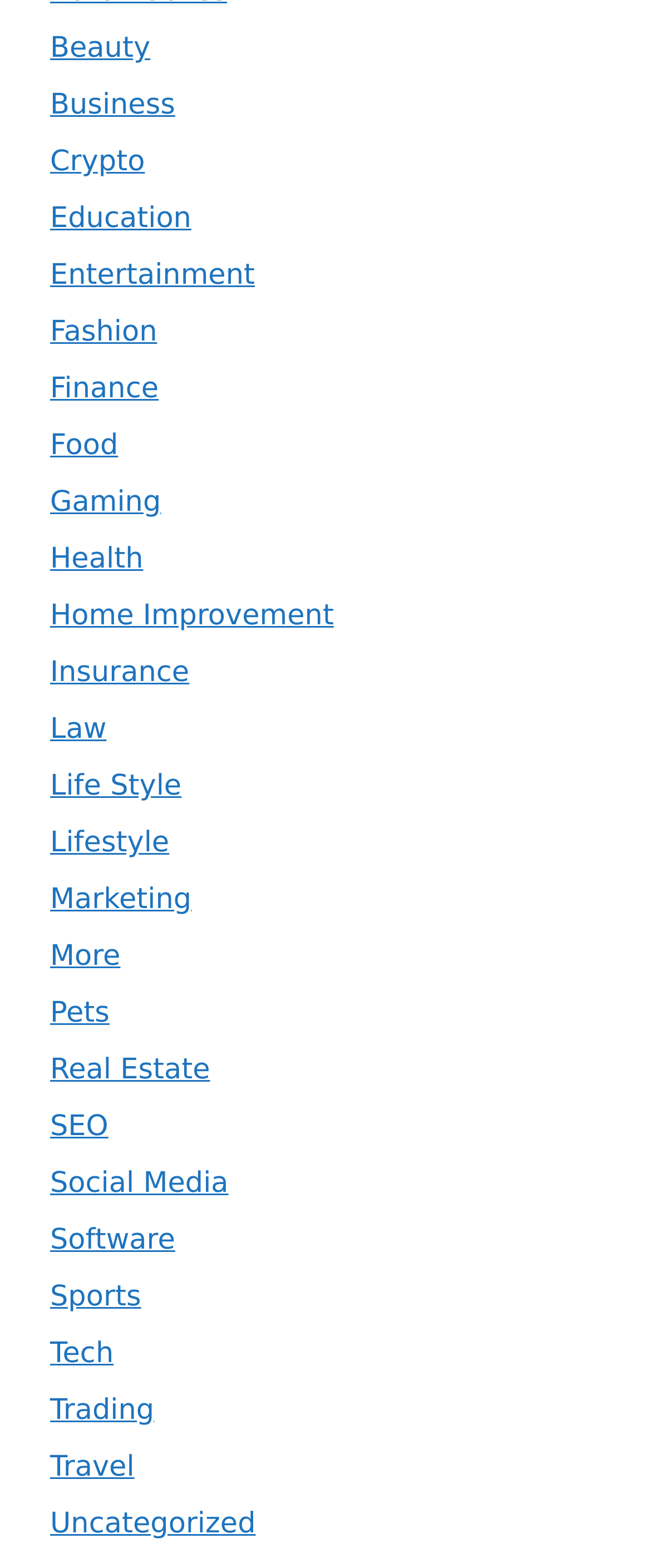Carefully observe the image and respond to the question with a detailed answer:
How many categories are available?

I counted the number of link elements under the root element, and there are 25 categories available, ranging from 'Beauty' to 'Uncategorized'.